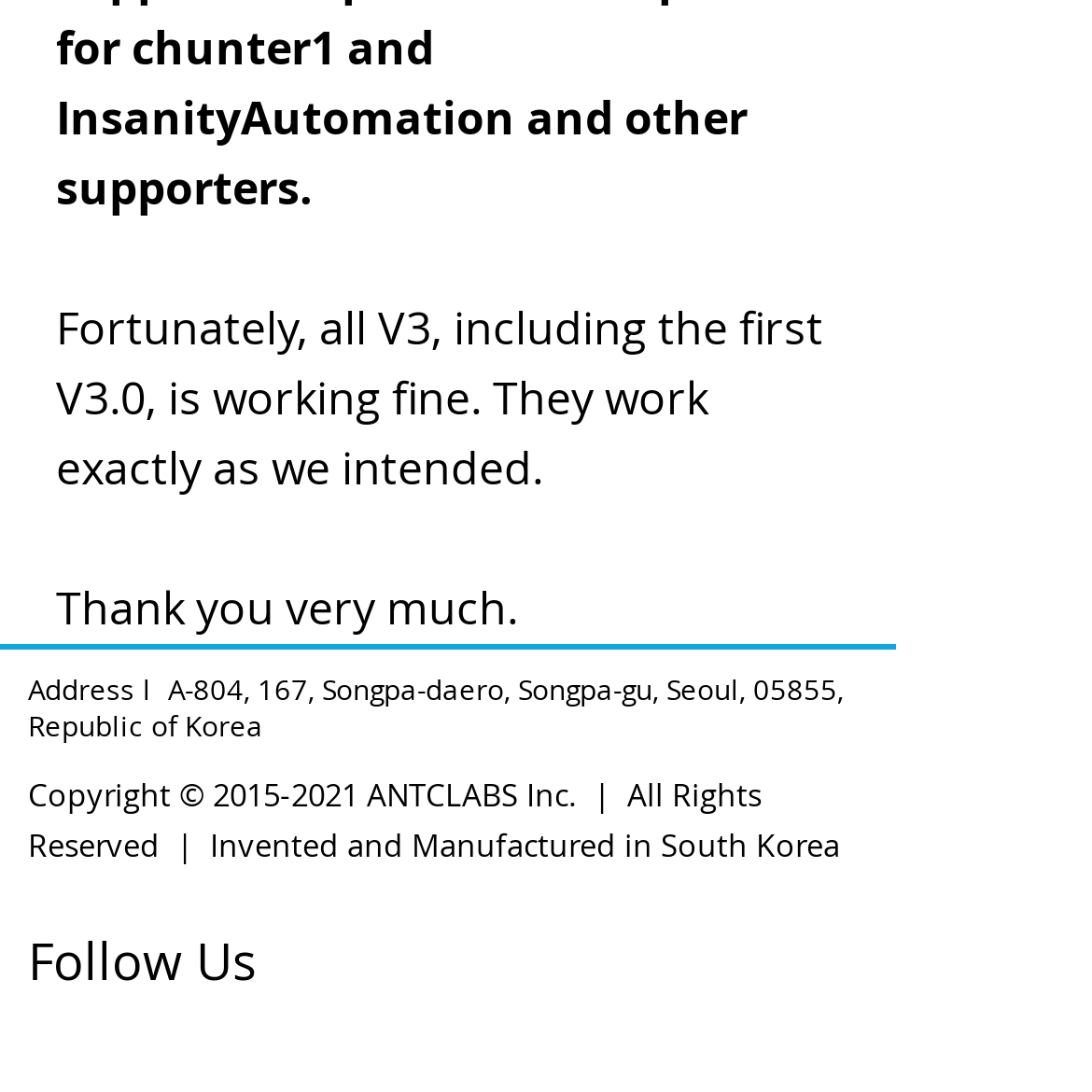Bounding box coordinates should be in the format (top-left x, top-left y, bottom-right x, bottom-right y) and all values should be floating point numbers between 0 and 1. Determine the bounding box coordinate for the UI element described as: aria-label="YouTube Social Icon"

[0.154, 0.91, 0.244, 1.0]